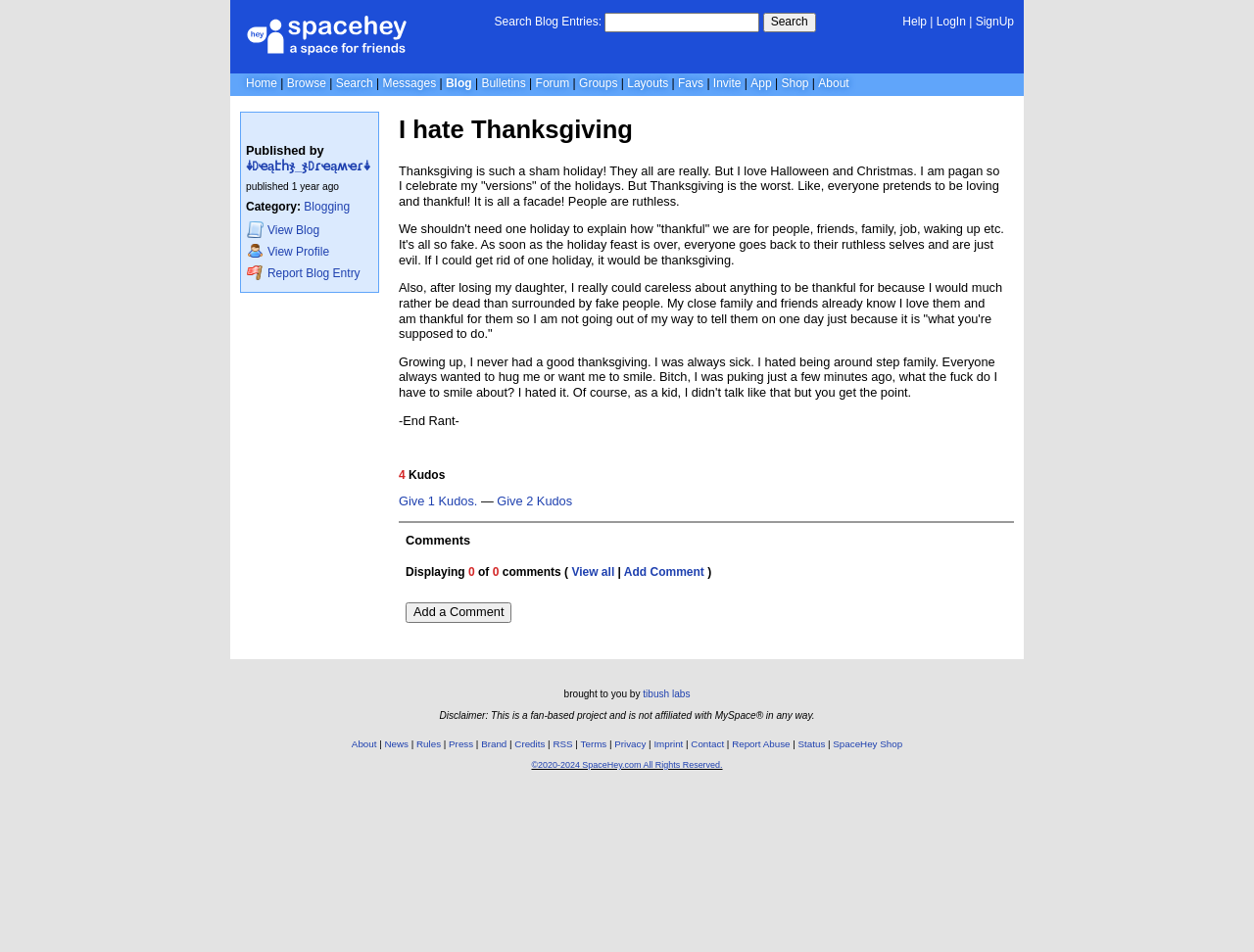Please specify the bounding box coordinates of the element that should be clicked to execute the given instruction: 'Add a Comment'. Ensure the coordinates are four float numbers between 0 and 1, expressed as [left, top, right, bottom].

[0.323, 0.633, 0.408, 0.654]